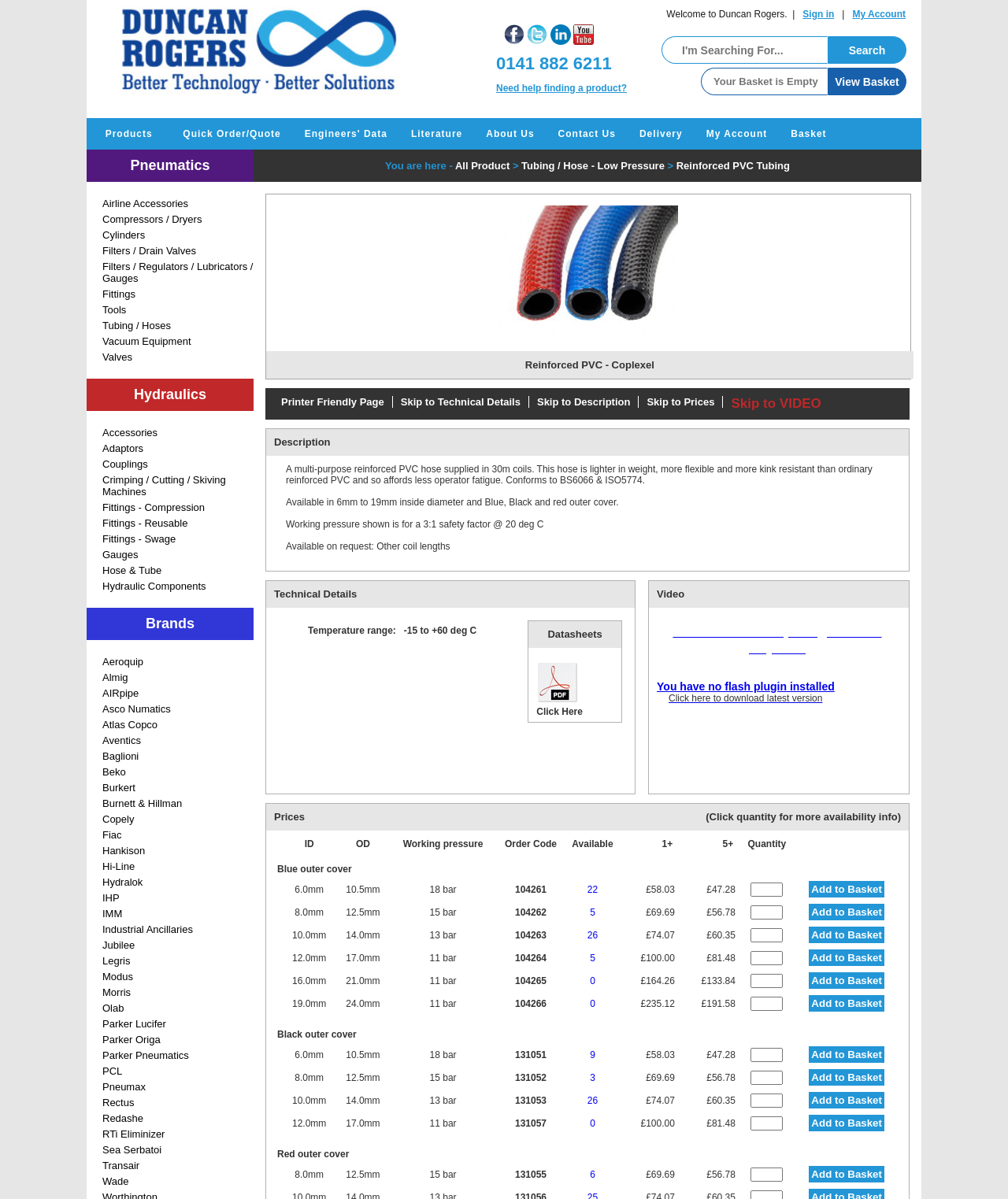What is the category of products listed under 'Pneumatics'?
Please interpret the details in the image and answer the question thoroughly.

I found the category of products listed under 'Pneumatics' by looking at the links with text content 'Airline Accessories', 'Compressors / Dryers', 'Cylinders', and so on, located at the coordinates [0.102, 0.165, 0.187, 0.175], [0.102, 0.178, 0.2, 0.188], [0.102, 0.191, 0.144, 0.201], and so on.